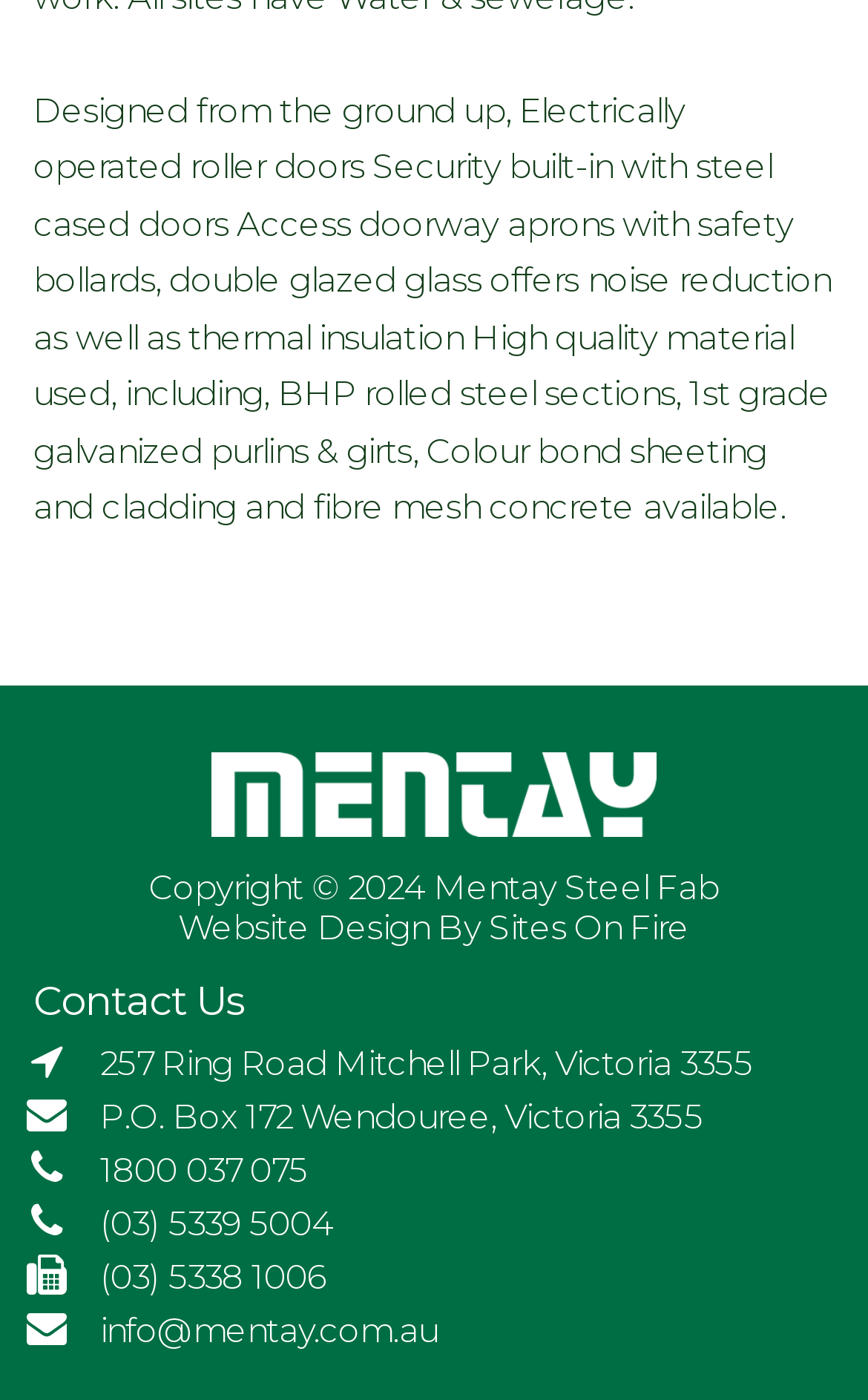What is the email address for contact?
Kindly answer the question with as much detail as you can.

The email address can be found in the contact information section, which is located at the bottom of the webpage, and is listed as 'info@mentay.com.au'.